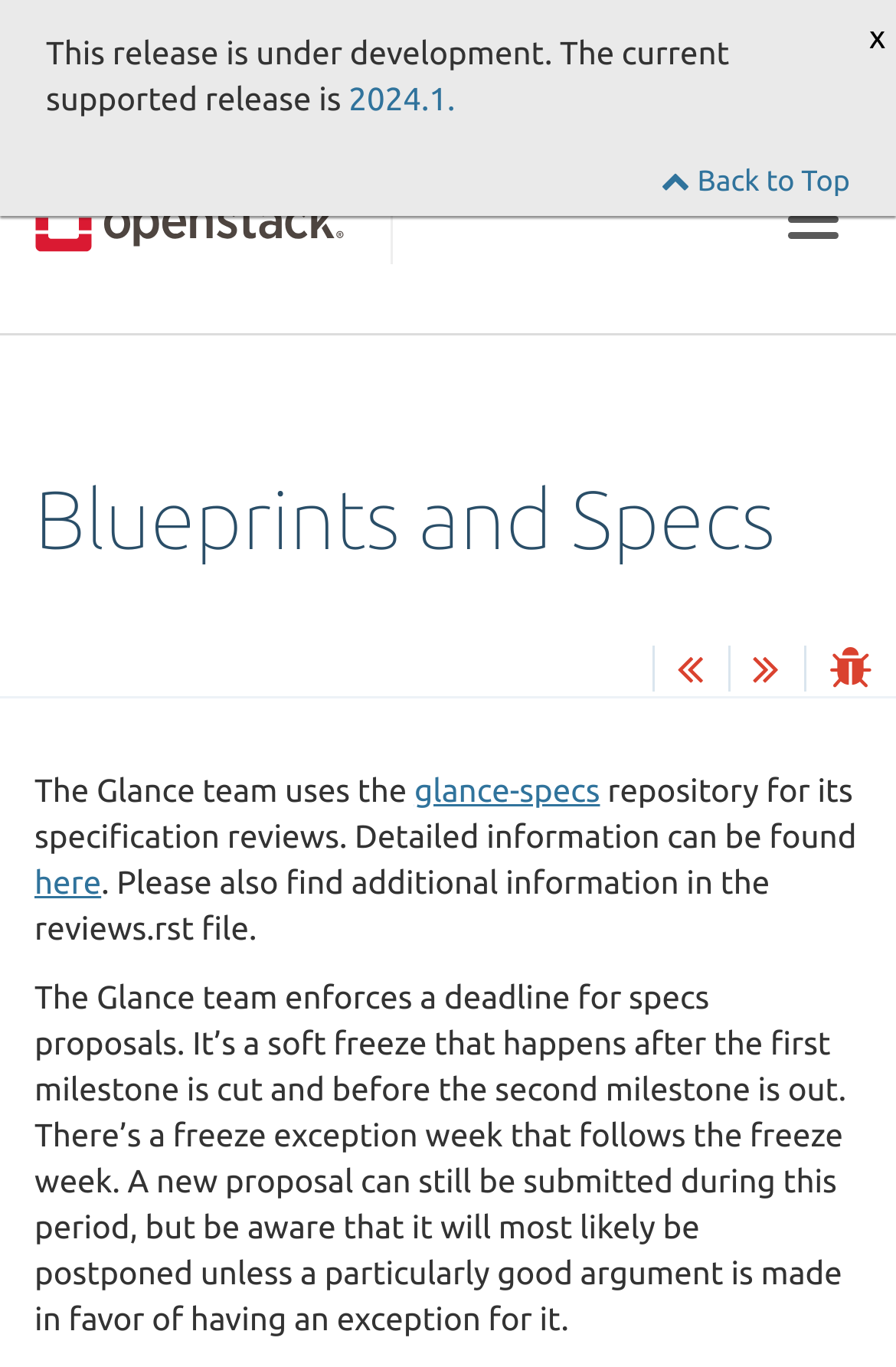Show the bounding box coordinates for the HTML element described as: "glance-specs".

[0.462, 0.564, 0.67, 0.591]